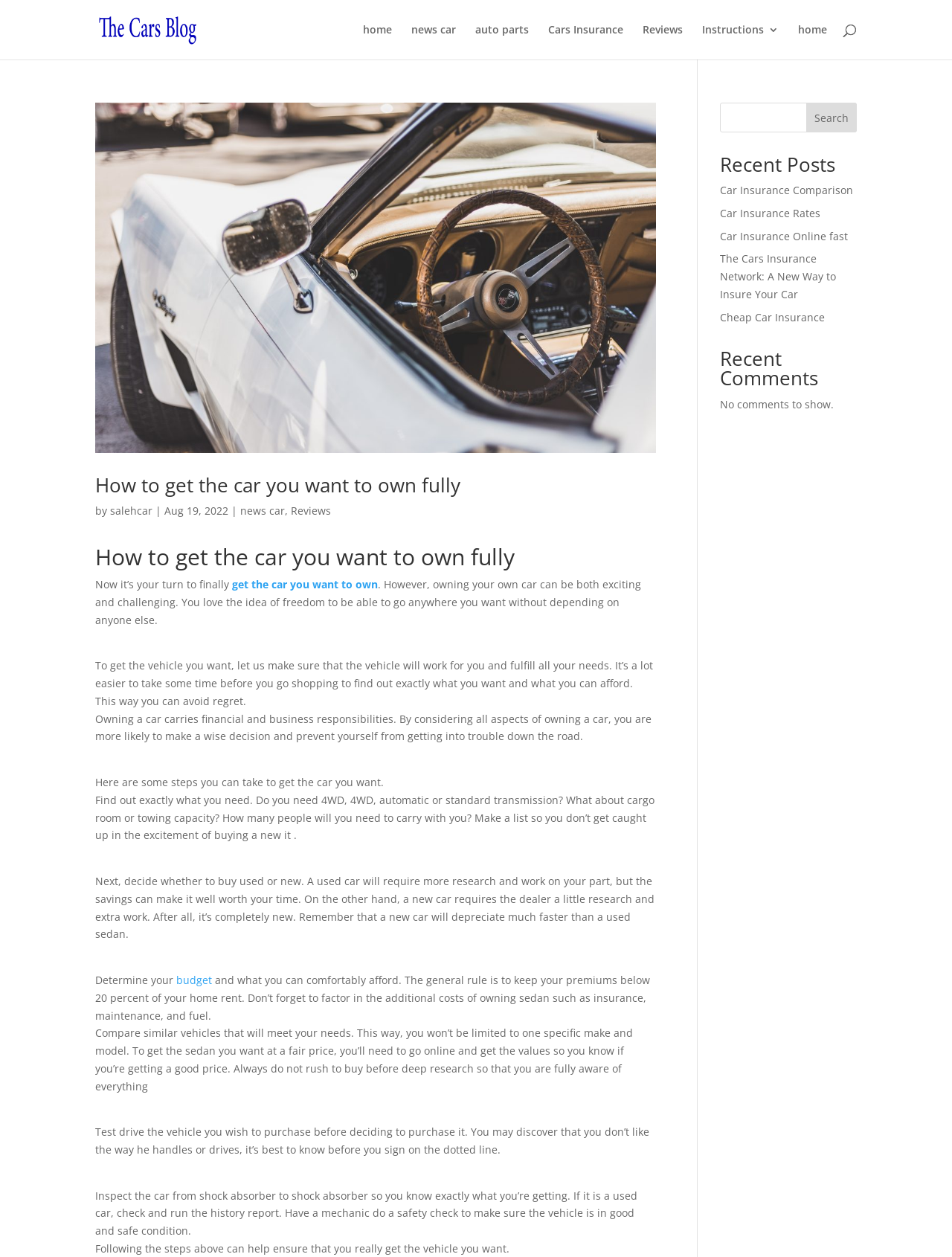Identify and provide the main heading of the webpage.

How to get the car you want to own fully